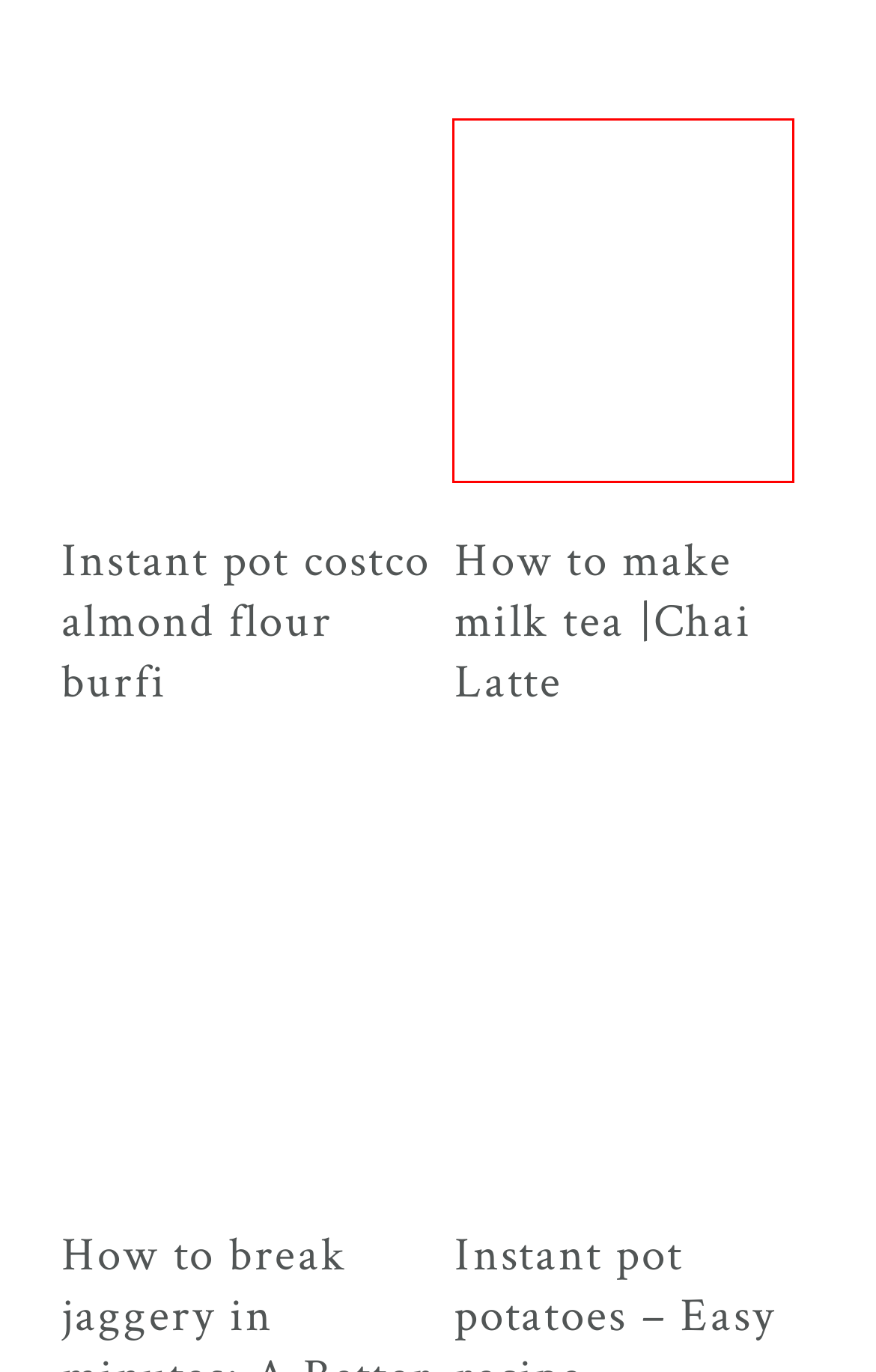Review the webpage screenshot and focus on the UI element within the red bounding box. Select the best-matching webpage description for the new webpage that follows after clicking the highlighted element. Here are the candidates:
A. Instantpot badam halwa with almond flour - Instantpotindianmom
B. How to break jaggery in minutes: A Better Way to Break Up Unrefined Sugar - Instantpotindianmom
C. 50 plus instant pot vegetarian recipes - Instantpotindianmom
D. How to make milk tea |Chai Latte - Instantpotindianmom
E. Instant pot potatoes - Easy recipe - Instantpotindianmom
F. Instant pot Indian rice pudding - Instantpotindianmom
G. Instant pot beginners guide Archives - Instantpotindianmom
H. Instant pot costco almond flour burfi - Instantpotindianmom

D